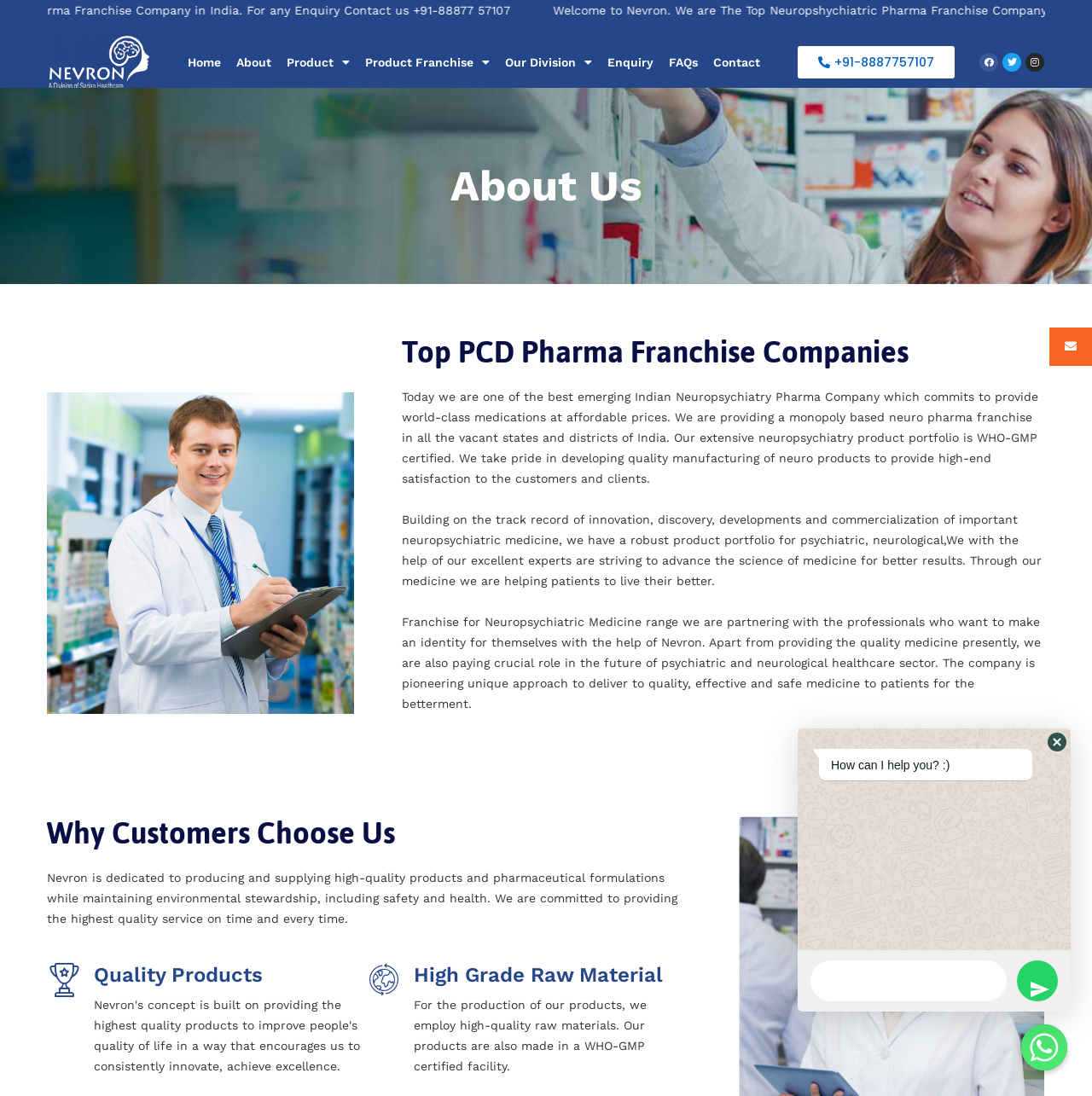Please identify the bounding box coordinates of the element I need to click to follow this instruction: "Click on the 'Facebook' social media link".

[0.897, 0.048, 0.914, 0.065]